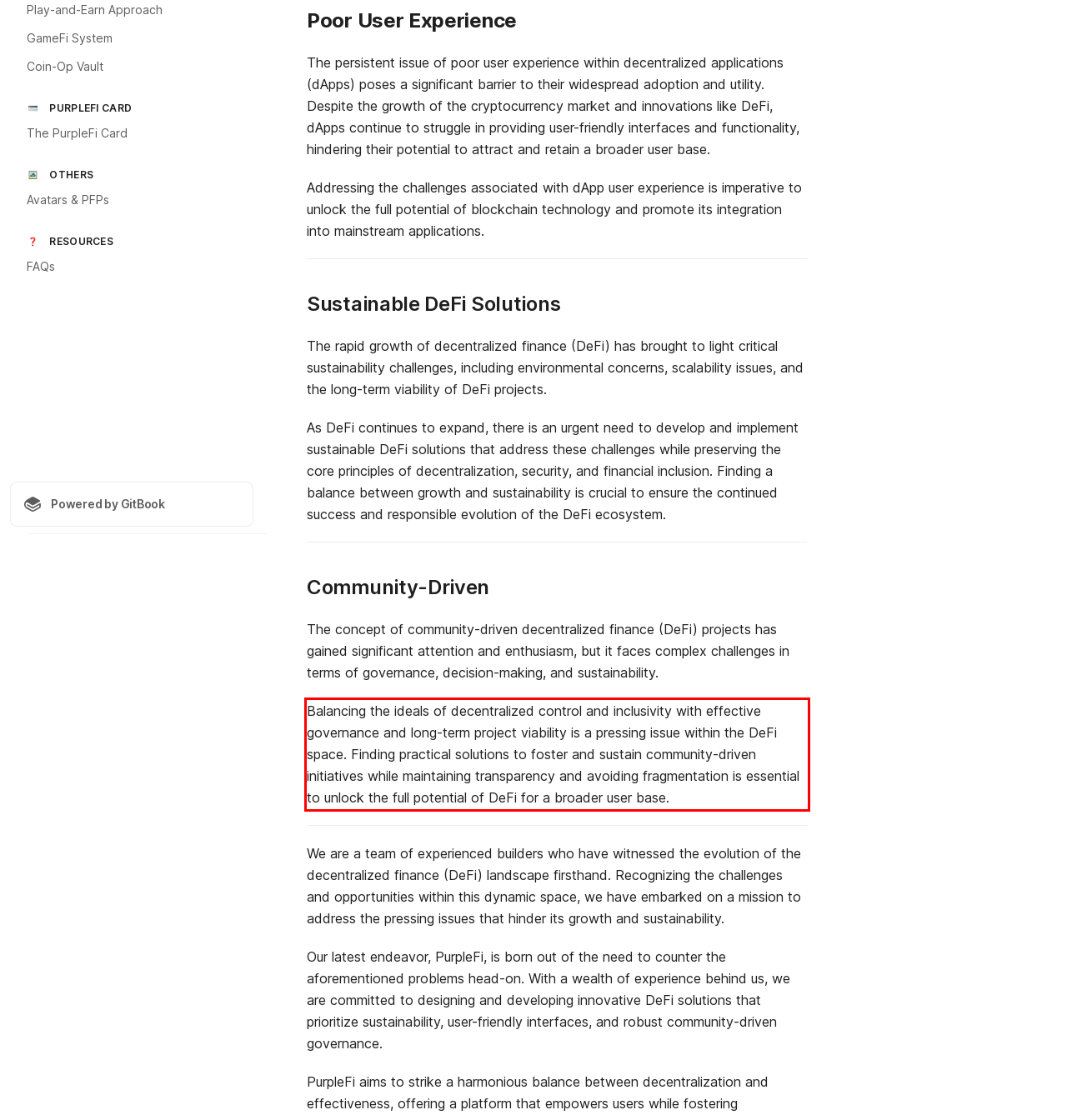Identify and extract the text within the red rectangle in the screenshot of the webpage.

Balancing the ideals of decentralized control and inclusivity with effective governance and long-term project viability is a pressing issue within the DeFi space. Finding practical solutions to foster and sustain community-driven initiatives while maintaining transparency and avoiding fragmentation is essential to unlock the full potential of DeFi for a broader user base.